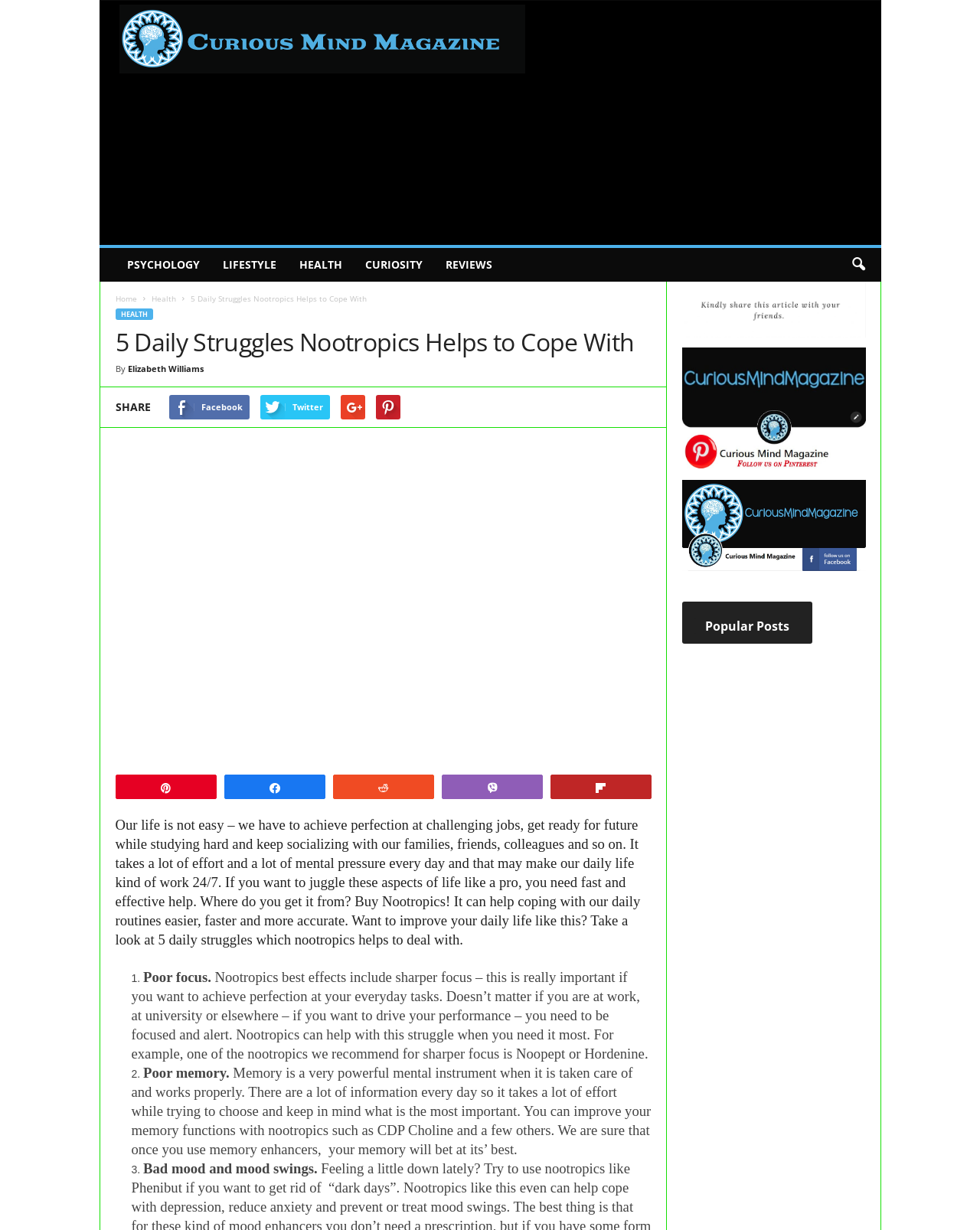Create an elaborate caption that covers all aspects of the webpage.

This webpage is an article from Curious Mind Magazine, with a title "5 Daily Struggles Nootropics Helps to Cope With". At the top, there is a navigation menu with links to different categories such as Psychology, Lifestyle, Health, and Curiosity. On the right side of the navigation menu, there is a button with an icon.

Below the navigation menu, there is a header section with the title of the article, "5 Daily Struggles Nootropics Helps to Cope With", and the author's name, Elizabeth Williams. To the right of the header section, there are social media sharing links.

The main content of the article starts with a brief introduction, explaining how daily life can be overwhelming and how nootropics can help cope with daily struggles. The introduction is followed by a list of 5 daily struggles that nootropics can help with, including poor focus, poor memory, bad mood and mood swings, and two more struggles that are not mentioned in the provided accessibility tree.

Each struggle is described in a separate section, with a brief explanation of how nootropics can help. For example, the section on poor focus explains how nootropics can improve focus and mentions specific nootropics such as Noopept and Hordenine that can help.

On the right side of the article, there is a complementary section with three figures, each with a link. Below the figures, there is a heading "Popular Posts" with a list of links to other articles.

At the bottom of the article, there are more social media sharing links and a "Pin" button.